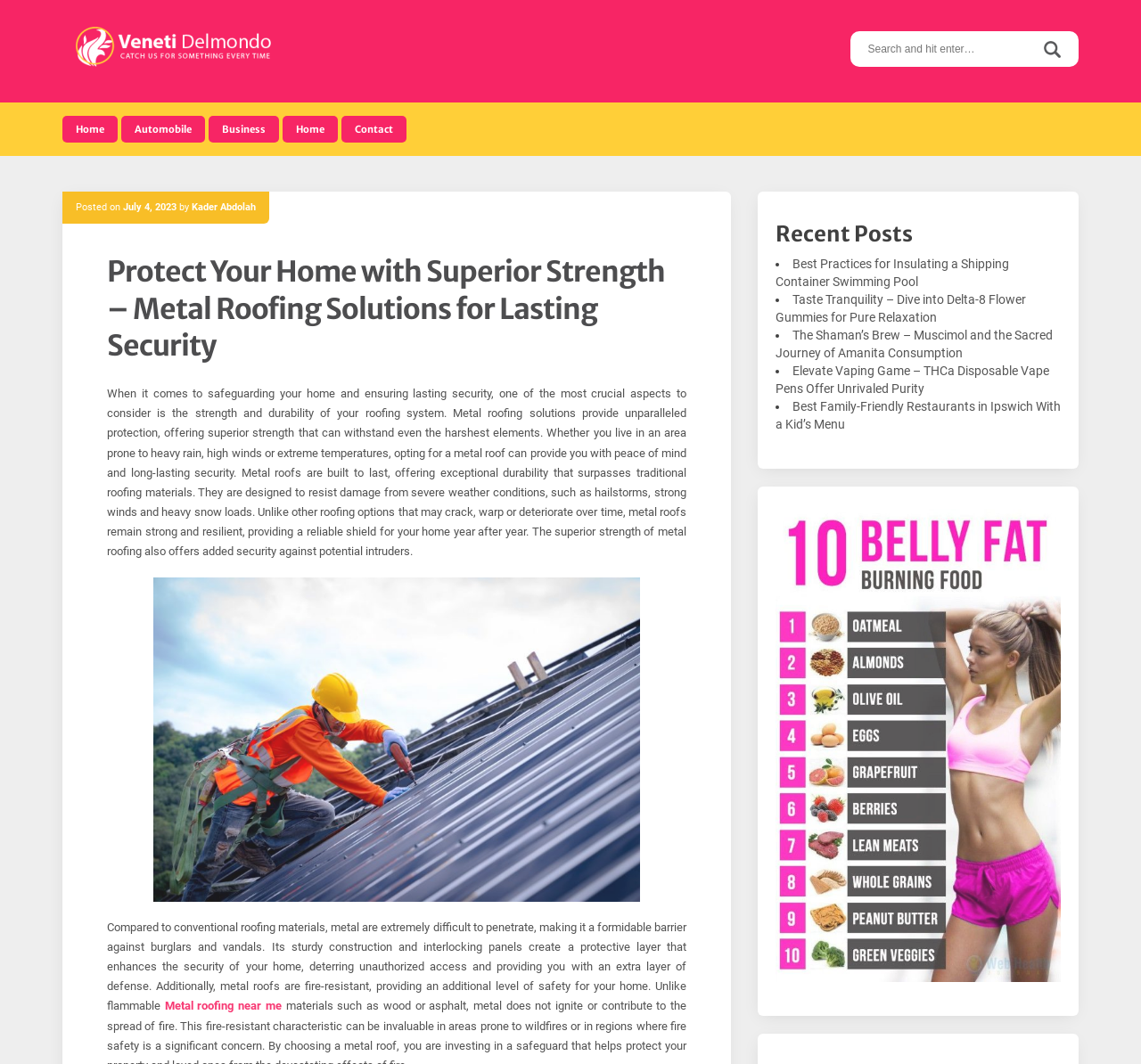What is the section below the main content about?
With the help of the image, please provide a detailed response to the question.

The section below the main content is about recent posts, which lists several links to other articles or blog posts, including 'Best Practices for Insulating a Shipping Container Swimming Pool', 'Taste Tranquility – Dive into Delta-8 Flower Gummies for Pure Relaxation', and others.